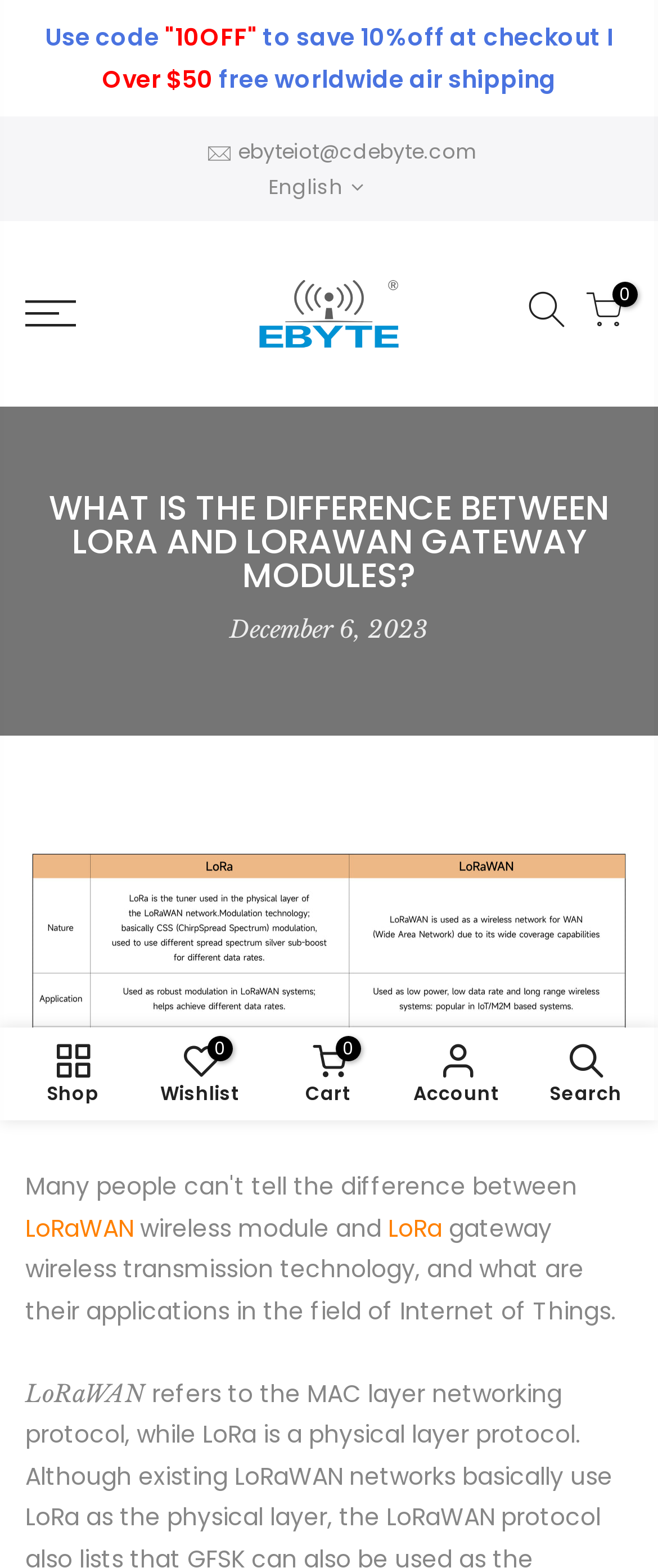Generate the text content of the main headline of the webpage.

WHAT IS THE DIFFERENCE BETWEEN LORA AND LORAWAN GATEWAY MODULES?